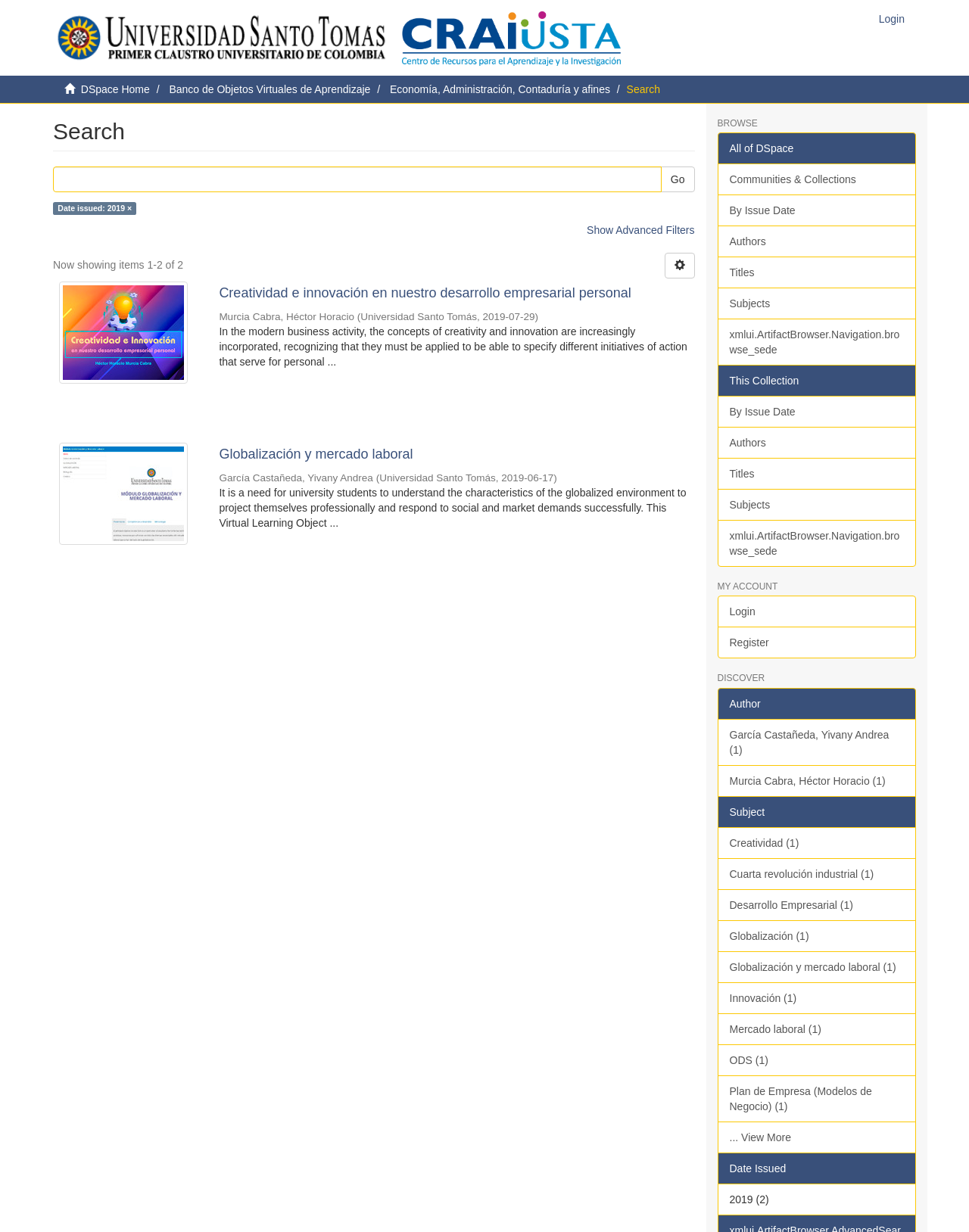Find and provide the bounding box coordinates for the UI element described with: "Problems".

None